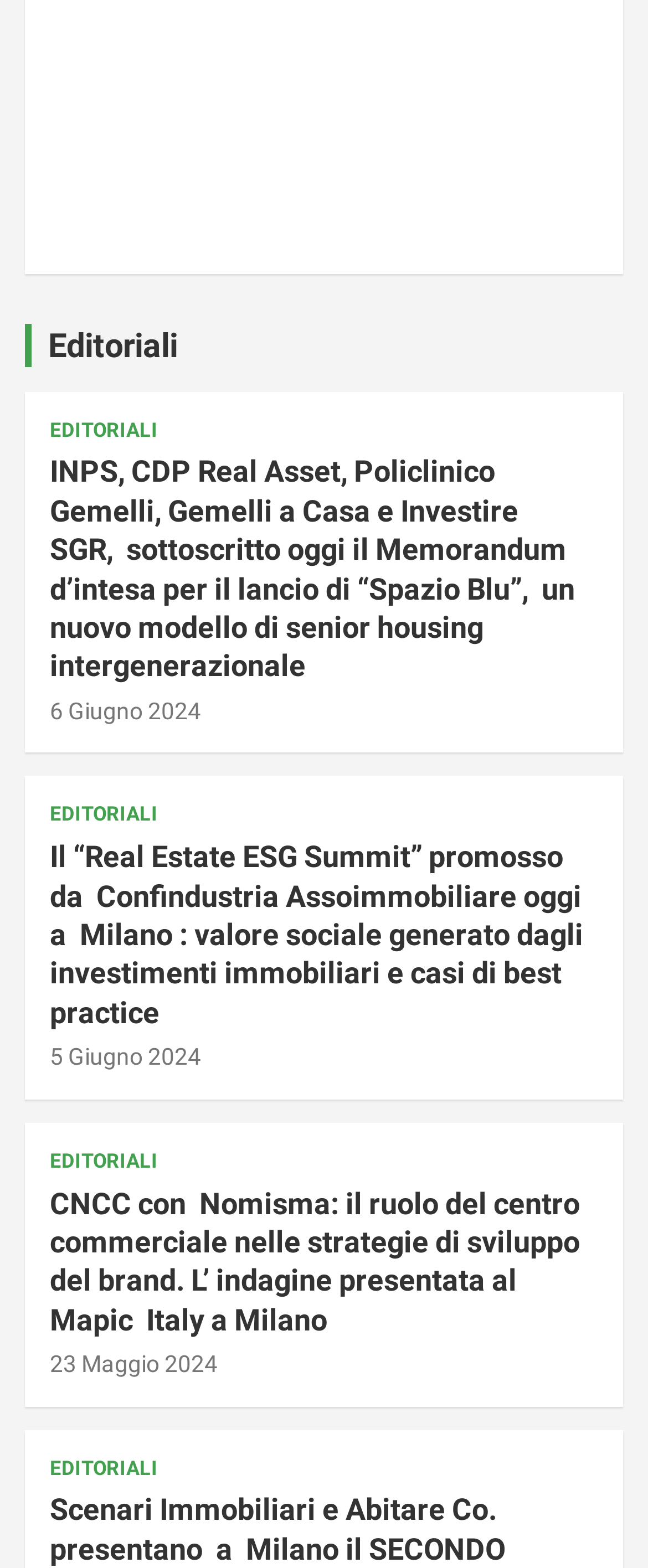Please identify the bounding box coordinates of where to click in order to follow the instruction: "Check the article about CNCC and Nomisma".

[0.077, 0.756, 0.895, 0.852]